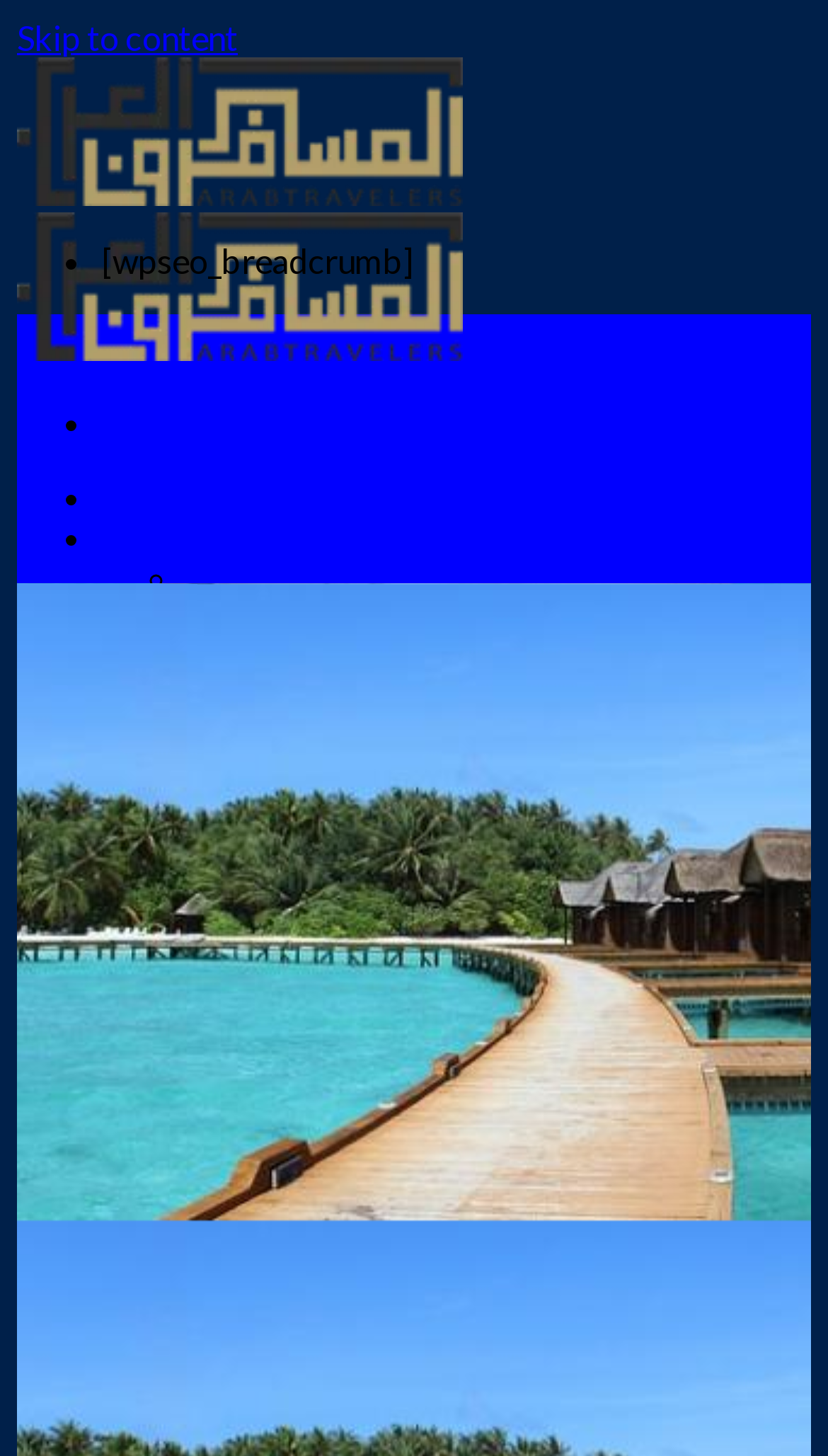Please identify the coordinates of the bounding box that should be clicked to fulfill this instruction: "Search for a keyword".

[0.226, 0.683, 0.904, 0.742]